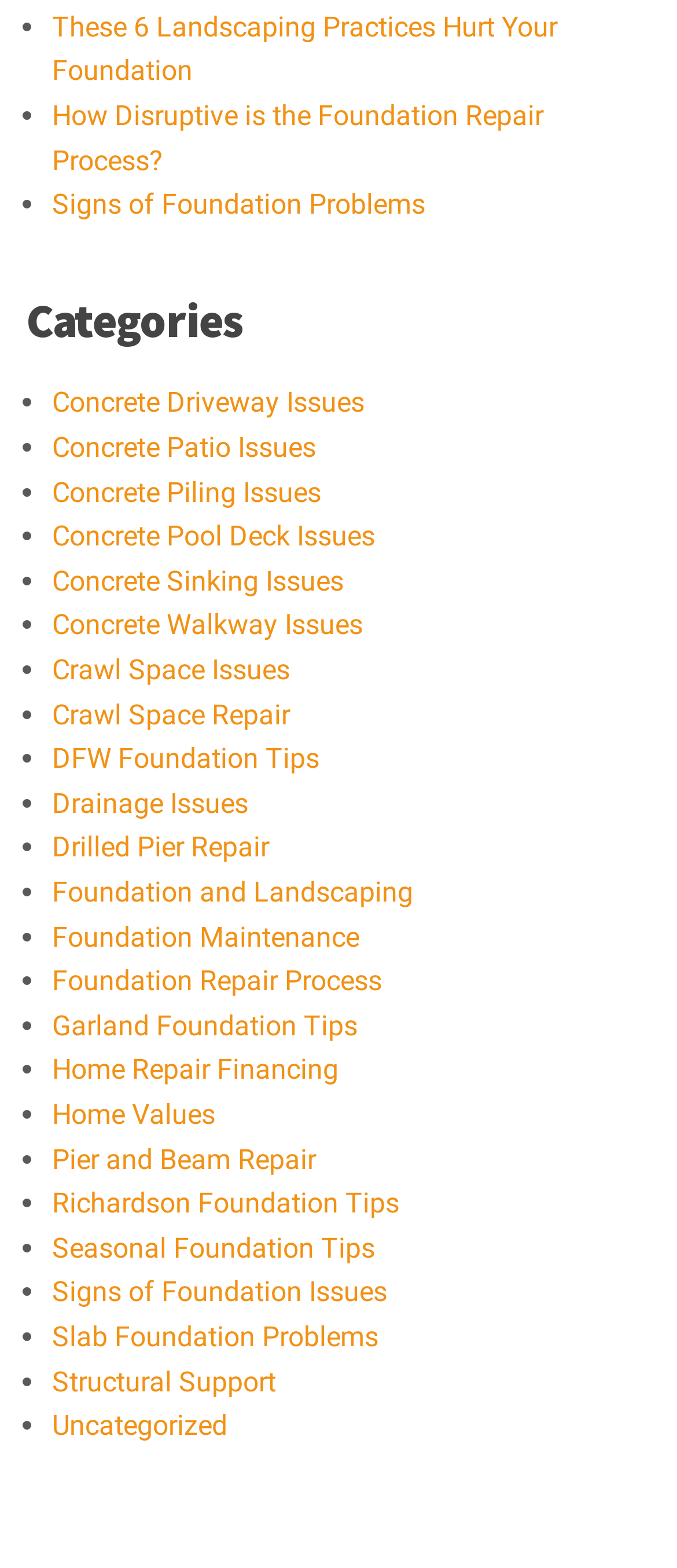Answer the question with a brief word or phrase:
Is the webpage providing tips or advice?

Yes